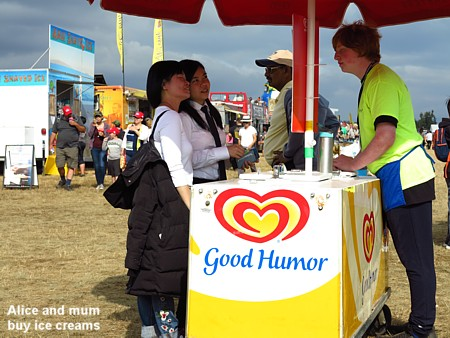What are Alice and her mother doing?
Examine the image closely and answer the question with as much detail as possible.

The caption states that Alice and her mother are 'joyfully engaged in buying ice creams from a cheerful vendor', which indicates that they are in the process of purchasing ice creams from the vendor.